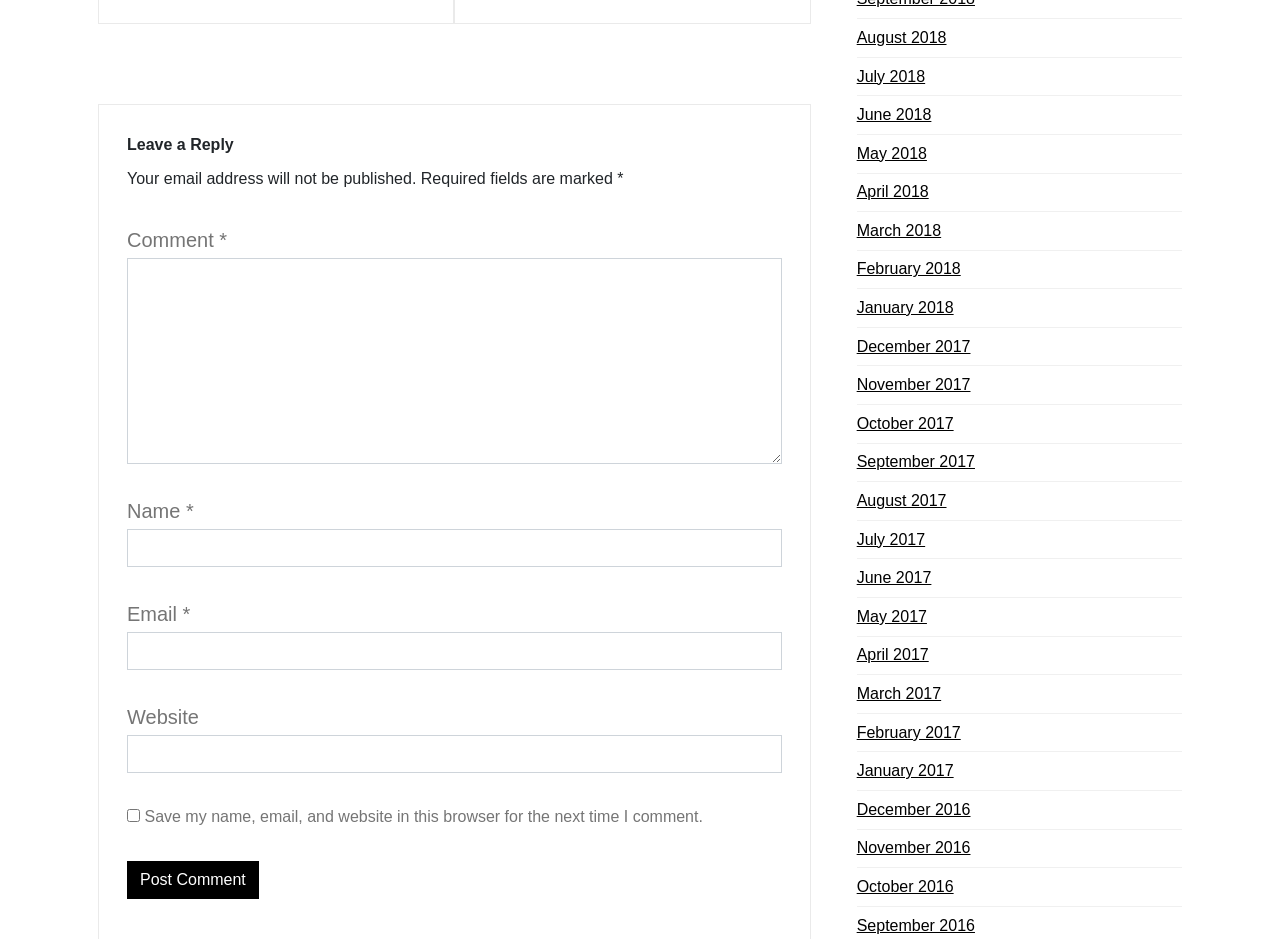Using the webpage screenshot, find the UI element described by parent_node: Name * name="author". Provide the bounding box coordinates in the format (top-left x, top-left y, bottom-right x, bottom-right y), ensuring all values are floating point numbers between 0 and 1.

[0.099, 0.563, 0.611, 0.604]